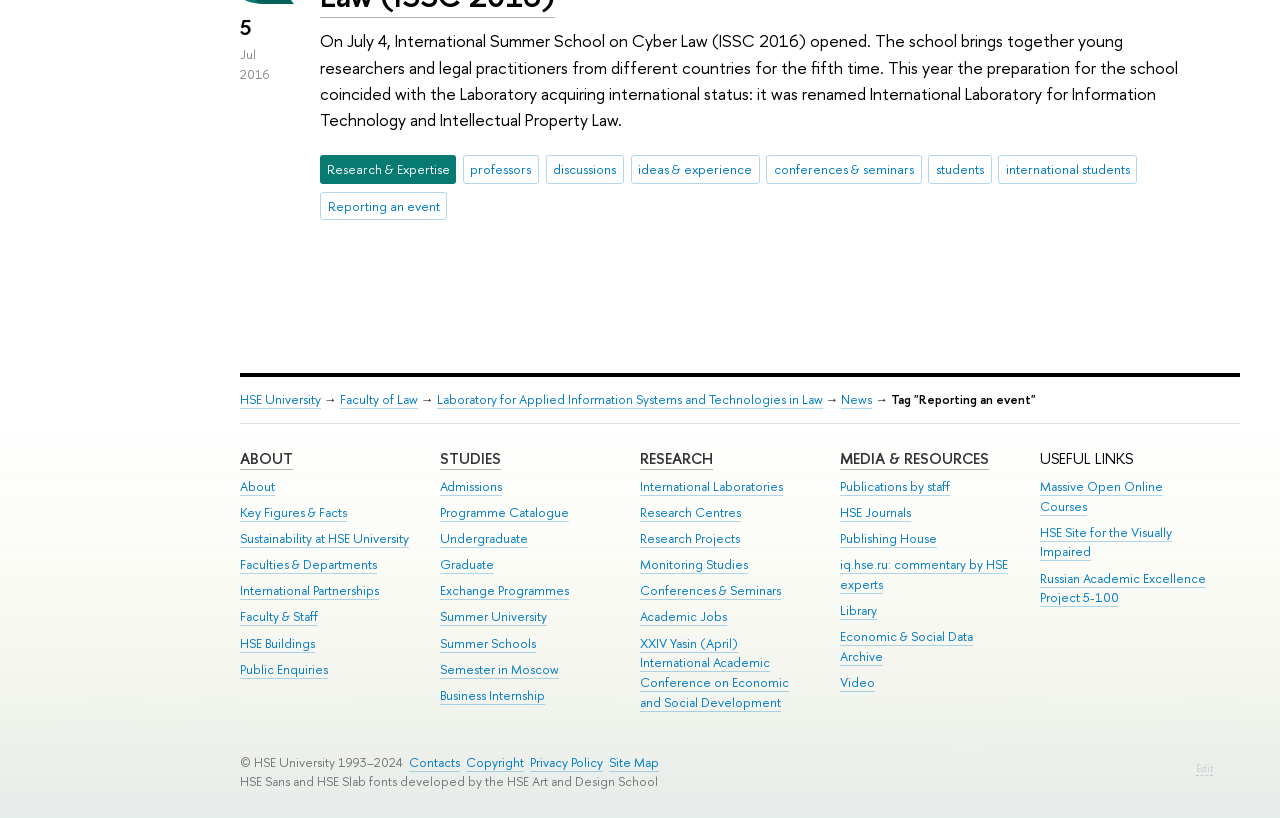What is the name of the conference mentioned in the webpage?
From the details in the image, provide a complete and detailed answer to the question.

The name of the conference is mentioned in the 'RESEARCH' section of the webpage, which lists various research-related links and resources.